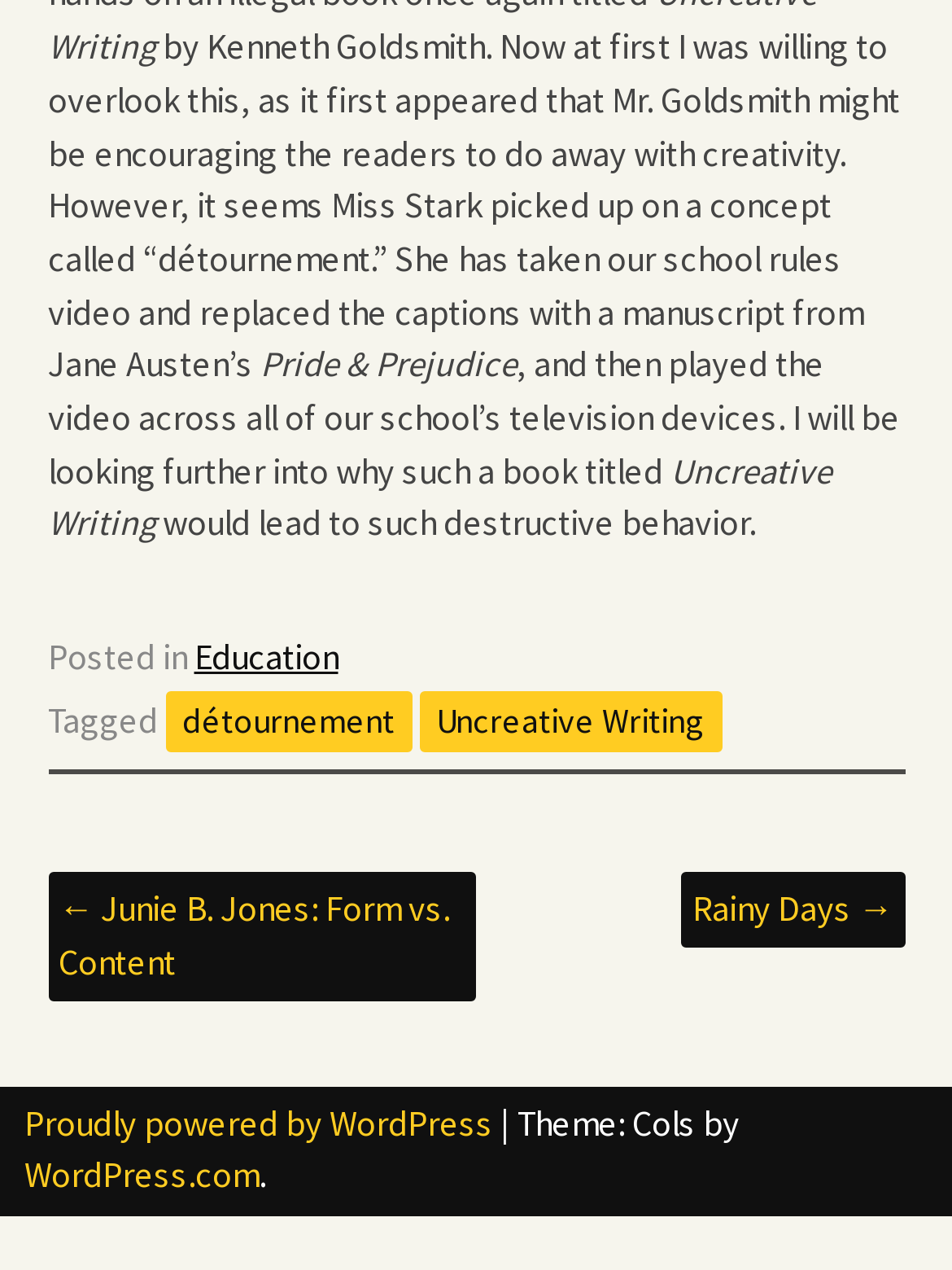From the webpage screenshot, identify the region described by Rainy Days →. Provide the bounding box coordinates as (top-left x, top-left y, bottom-right x, bottom-right y), with each value being a floating point number between 0 and 1.

[0.716, 0.687, 0.95, 0.746]